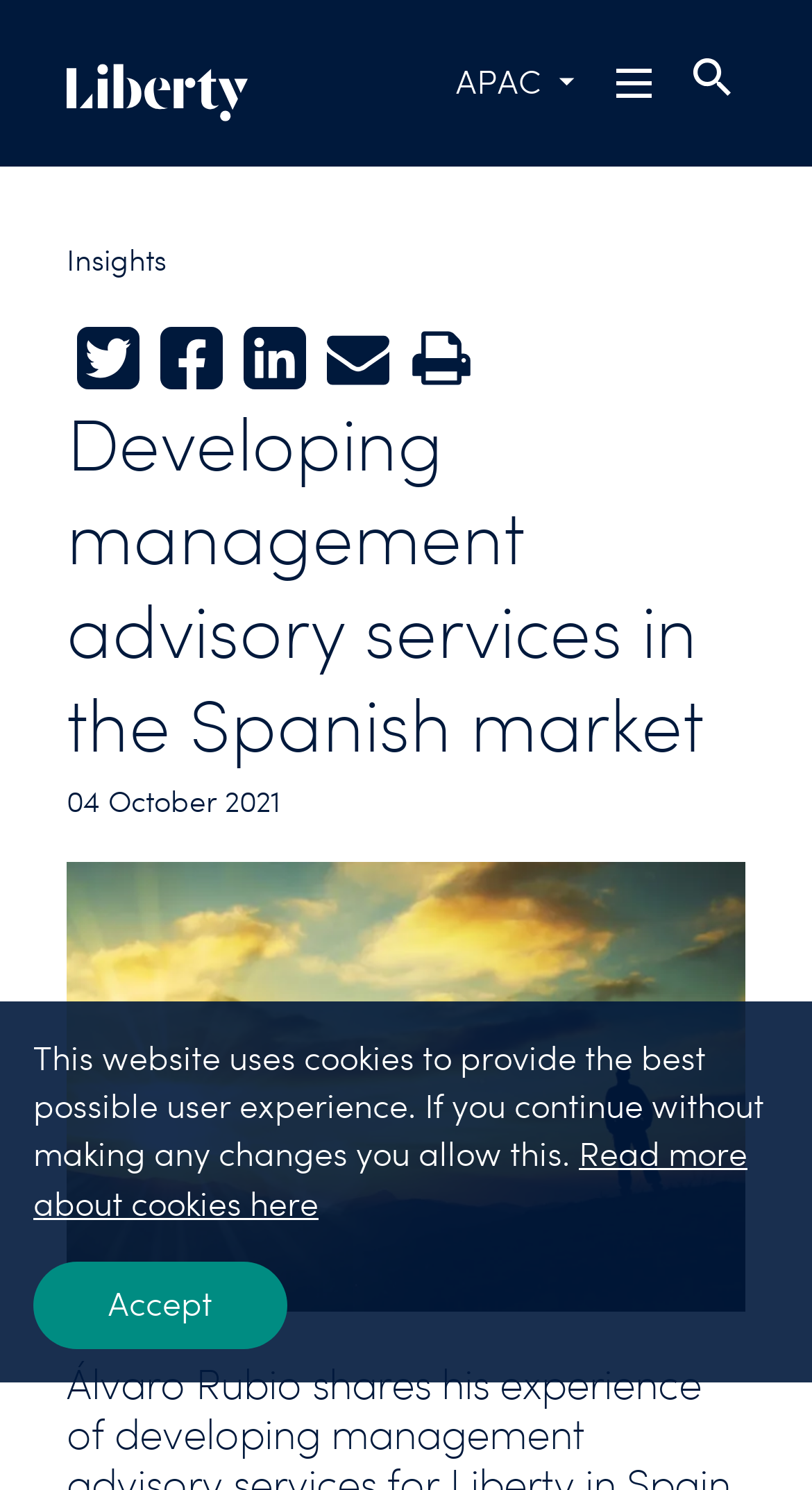Based on the description "TwitterTwitter", find the bounding box of the specified UI element.

[0.082, 0.212, 0.185, 0.268]